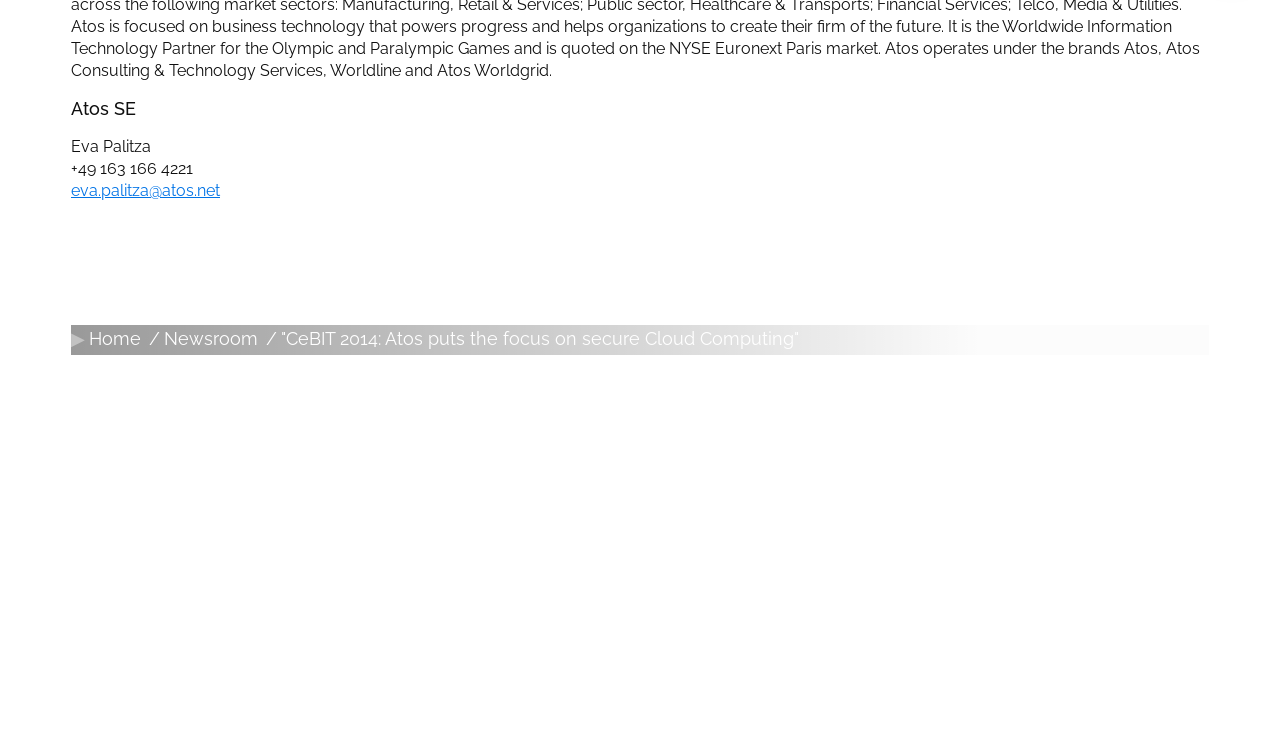Answer this question in one word or a short phrase: What type of cookies are used to deliver advertisements?

Marketing cookies